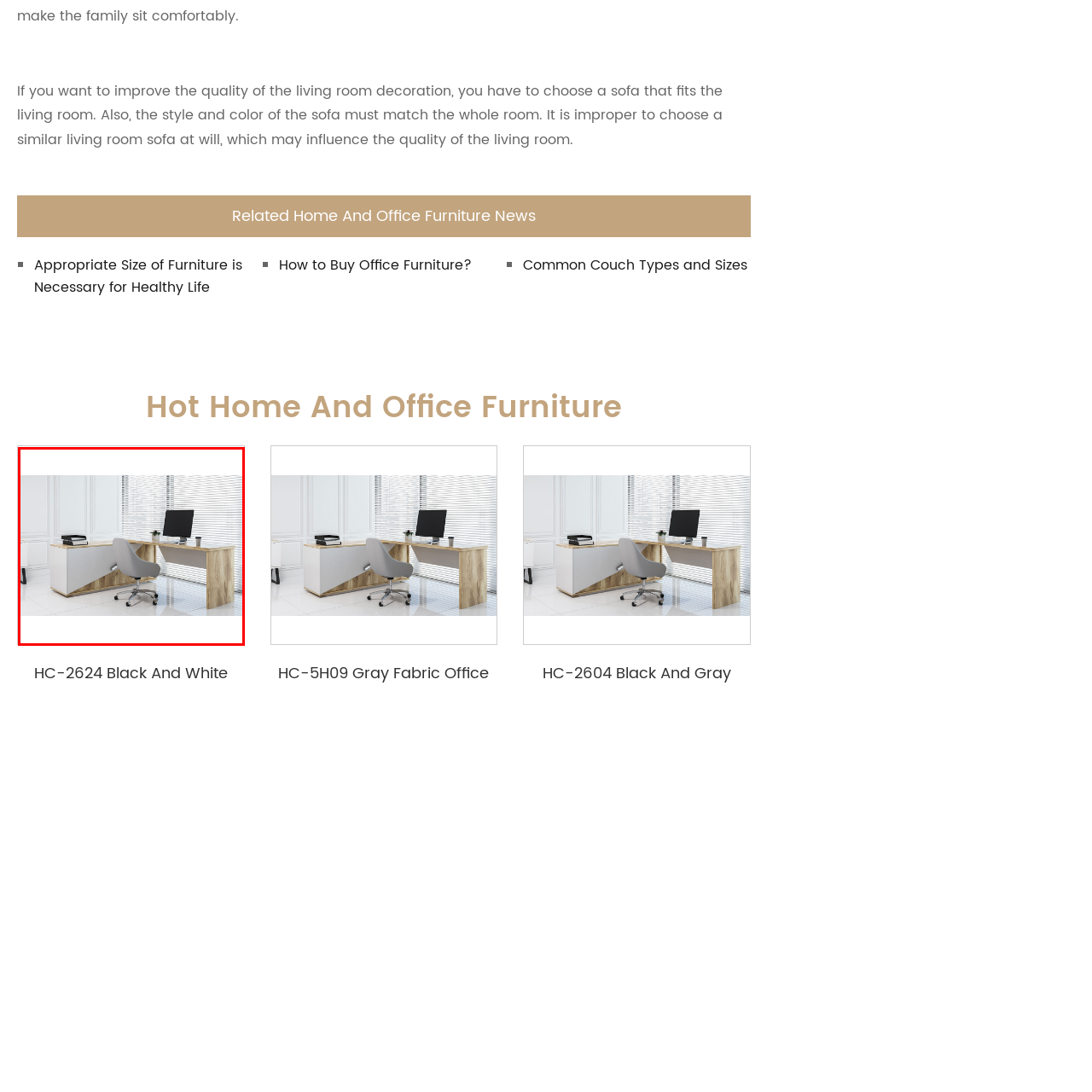Is the room well-lit?
Observe the image inside the red bounding box and give a concise answer using a single word or phrase.

Yes